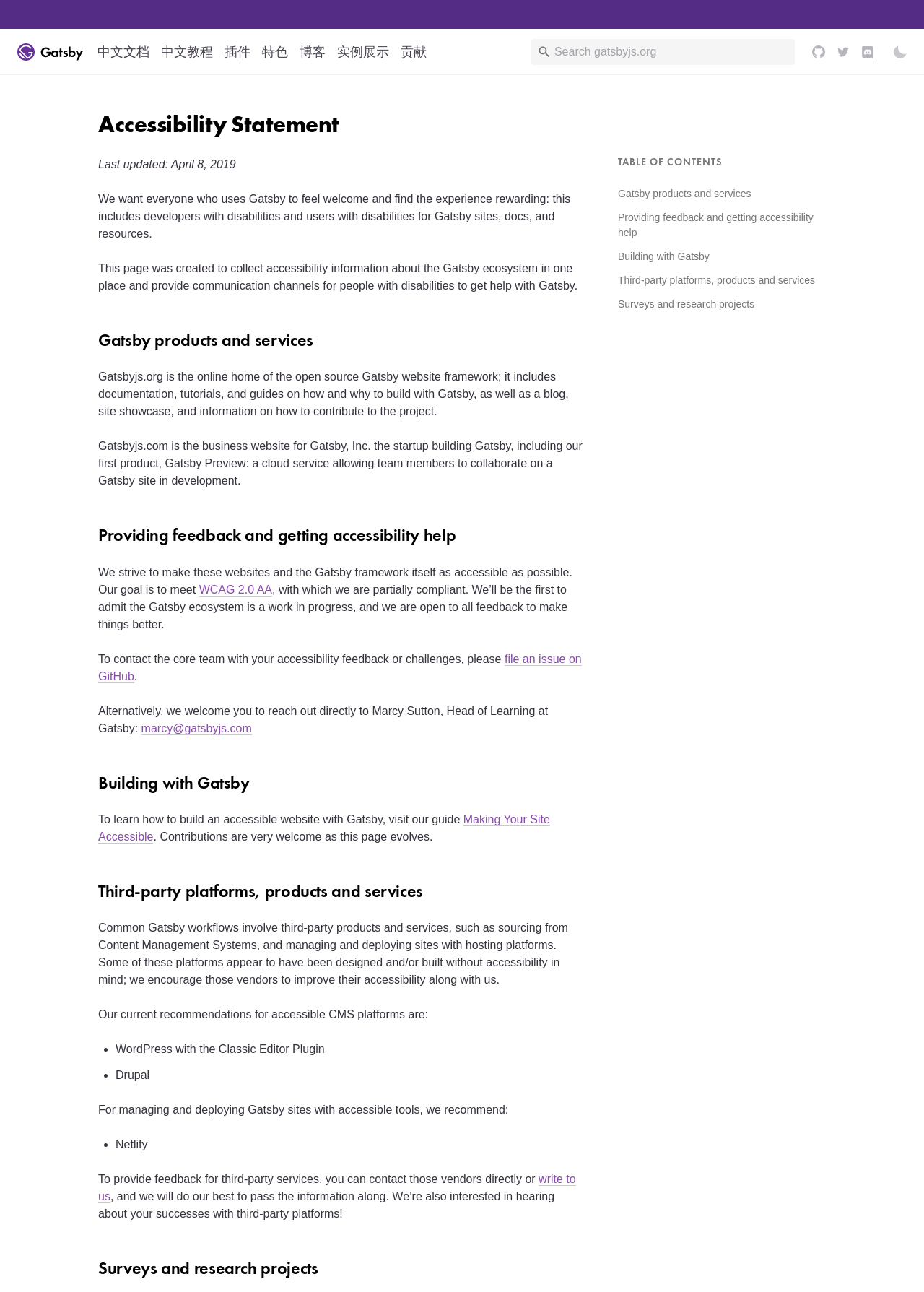Locate the UI element that matches the description file an issue on GitHub in the webpage screenshot. Return the bounding box coordinates in the format (top-left x, top-left y, bottom-right x, bottom-right y), with values ranging from 0 to 1.

[0.106, 0.505, 0.629, 0.529]